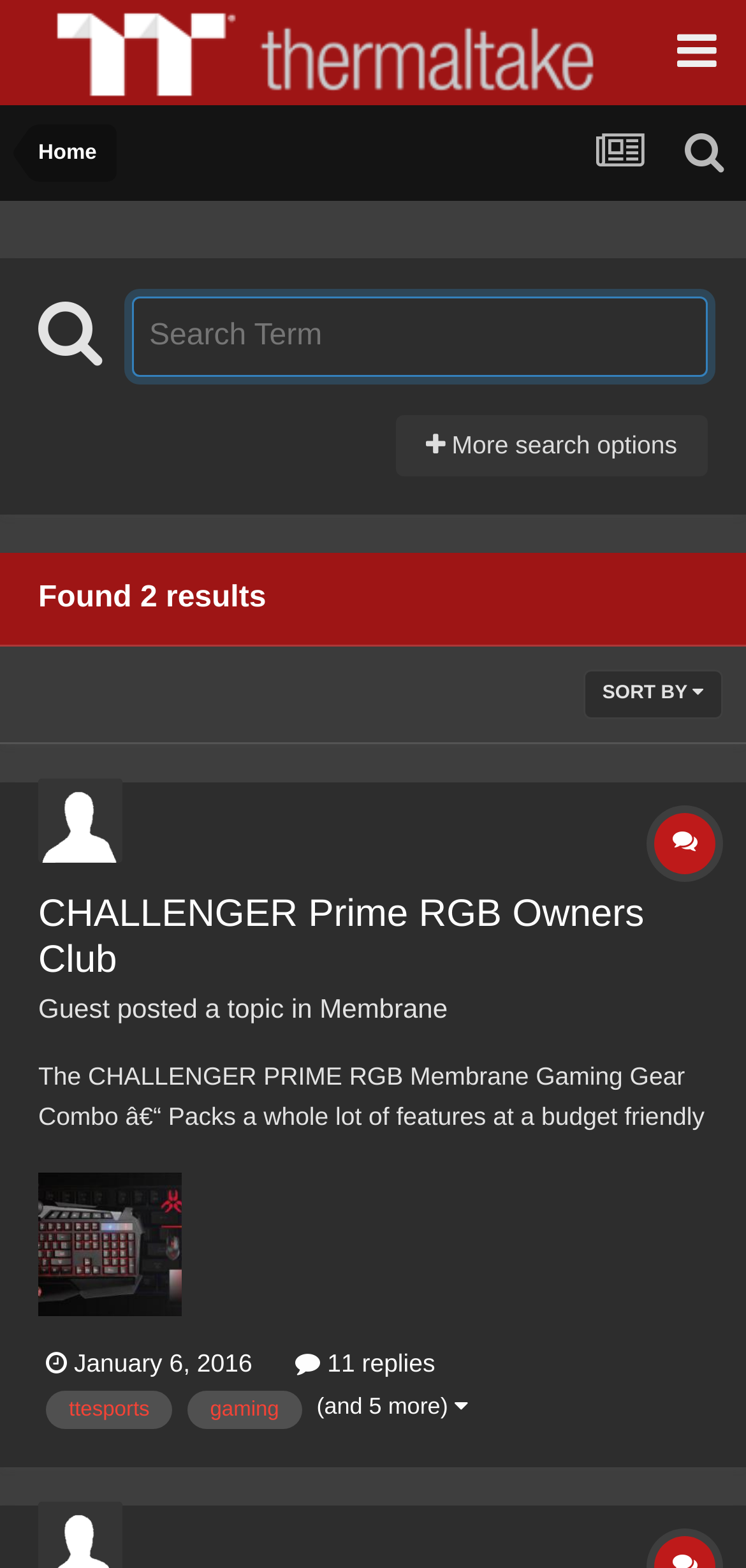Please identify the bounding box coordinates of the clickable area that will fulfill the following instruction: "View the CHALLENGER Prime RGB Owners Club topic". The coordinates should be in the format of four float numbers between 0 and 1, i.e., [left, top, right, bottom].

[0.051, 0.57, 0.863, 0.626]